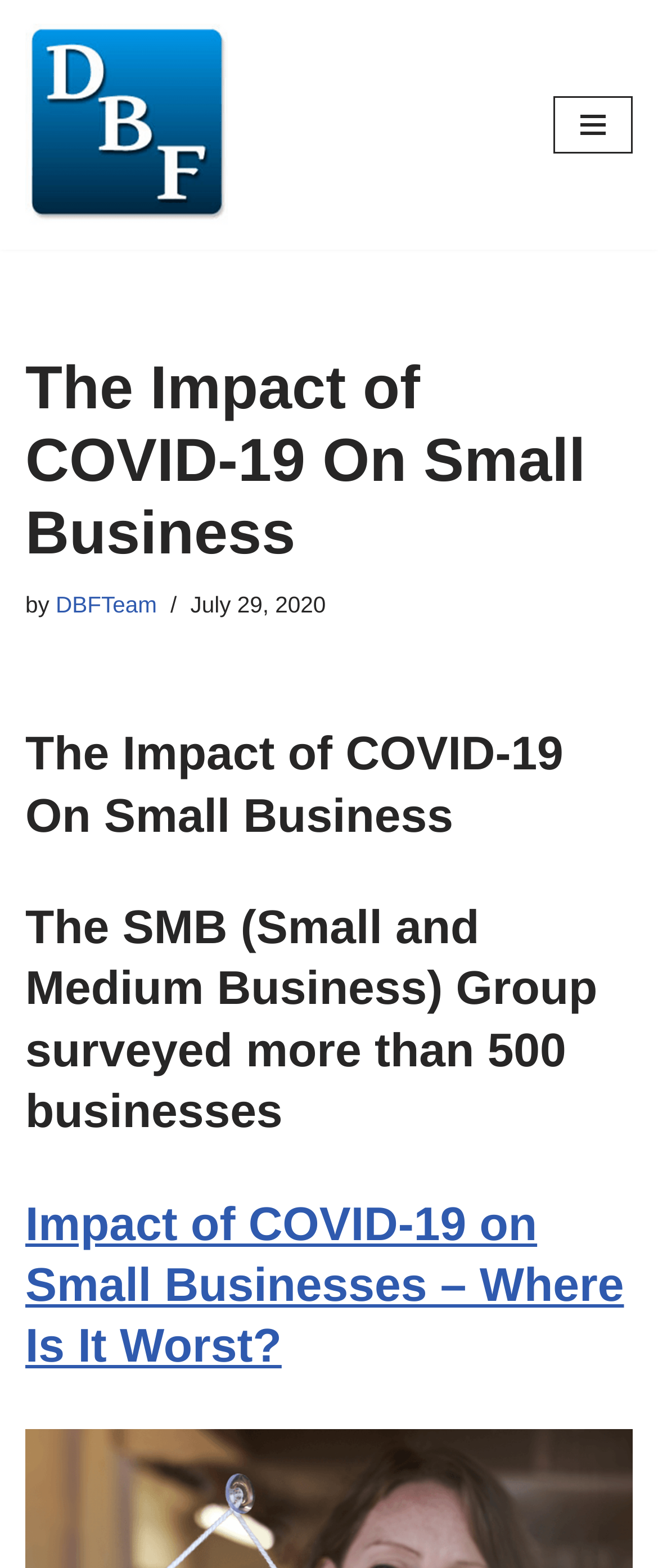Who wrote the article about the impact of COVID-19 on small businesses?
Using the visual information, respond with a single word or phrase.

DBFTeam